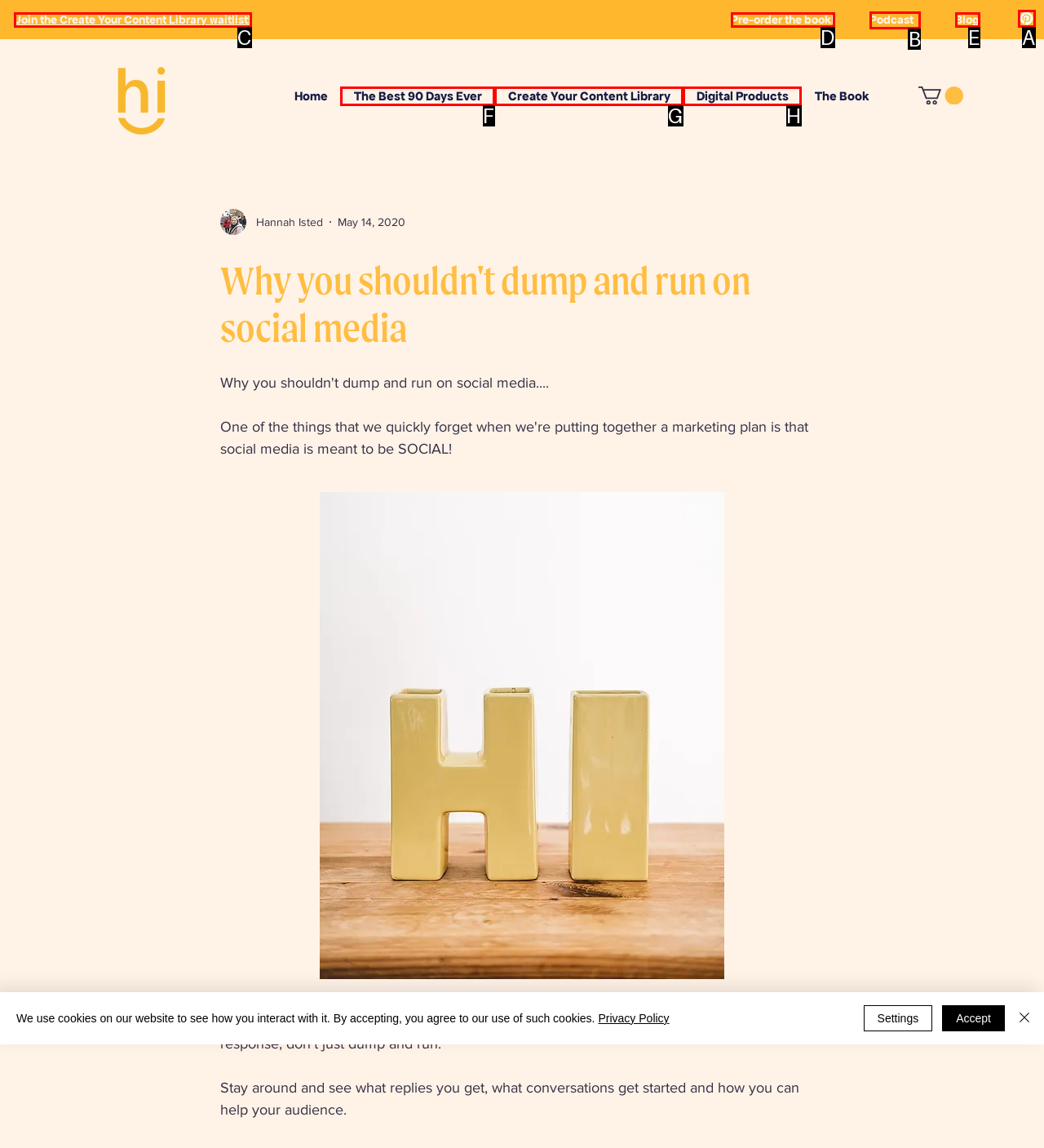For the instruction: Visit the Podcast page, which HTML element should be clicked?
Respond with the letter of the appropriate option from the choices given.

B